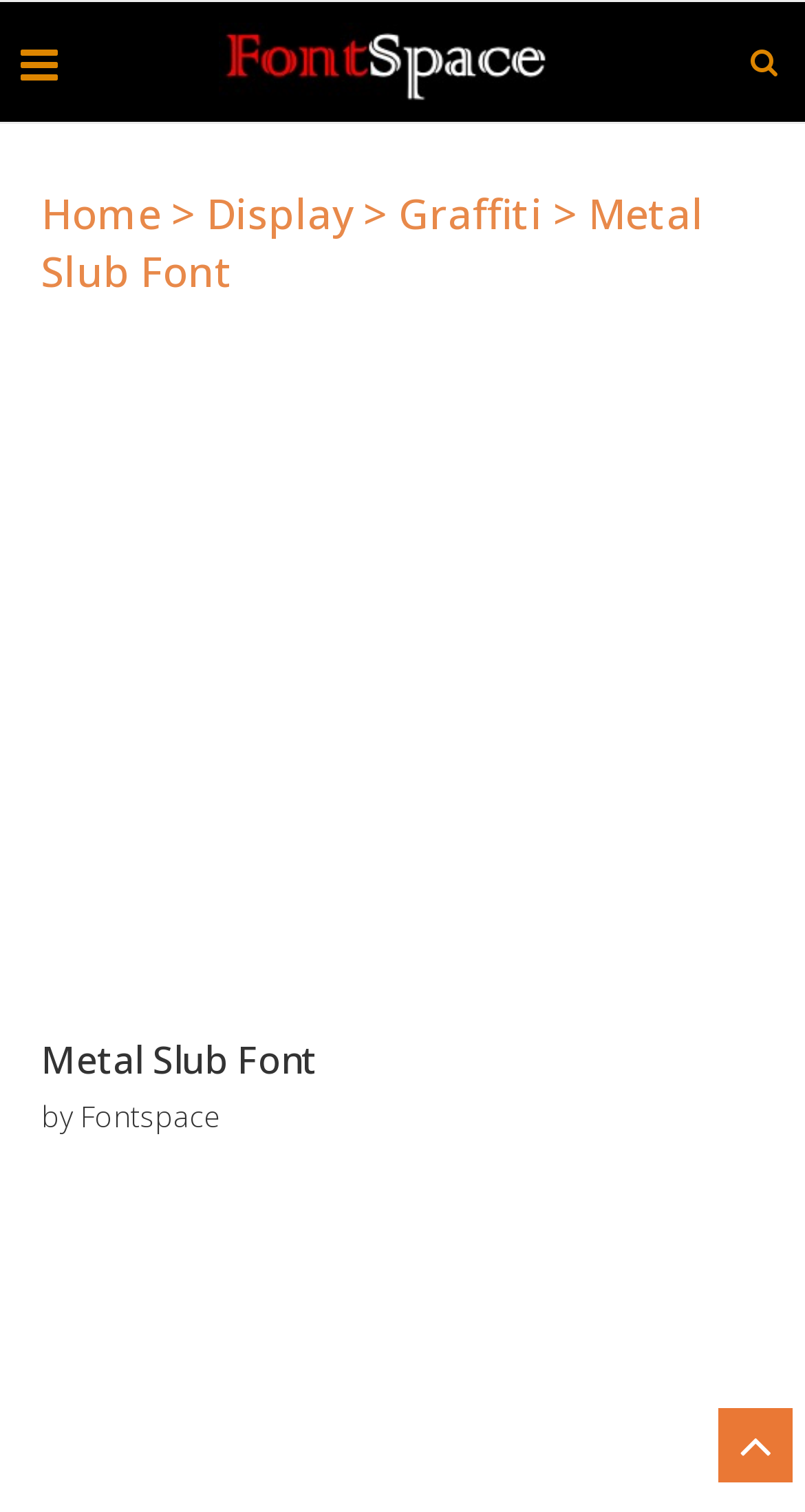Analyze the image and provide a detailed answer to the question: What is the style of the Metal Slub font?

I inferred this answer by understanding the context of the webpage, which suggests that the Metal Slub font has a bold and urban style, suitable for graffiti display.